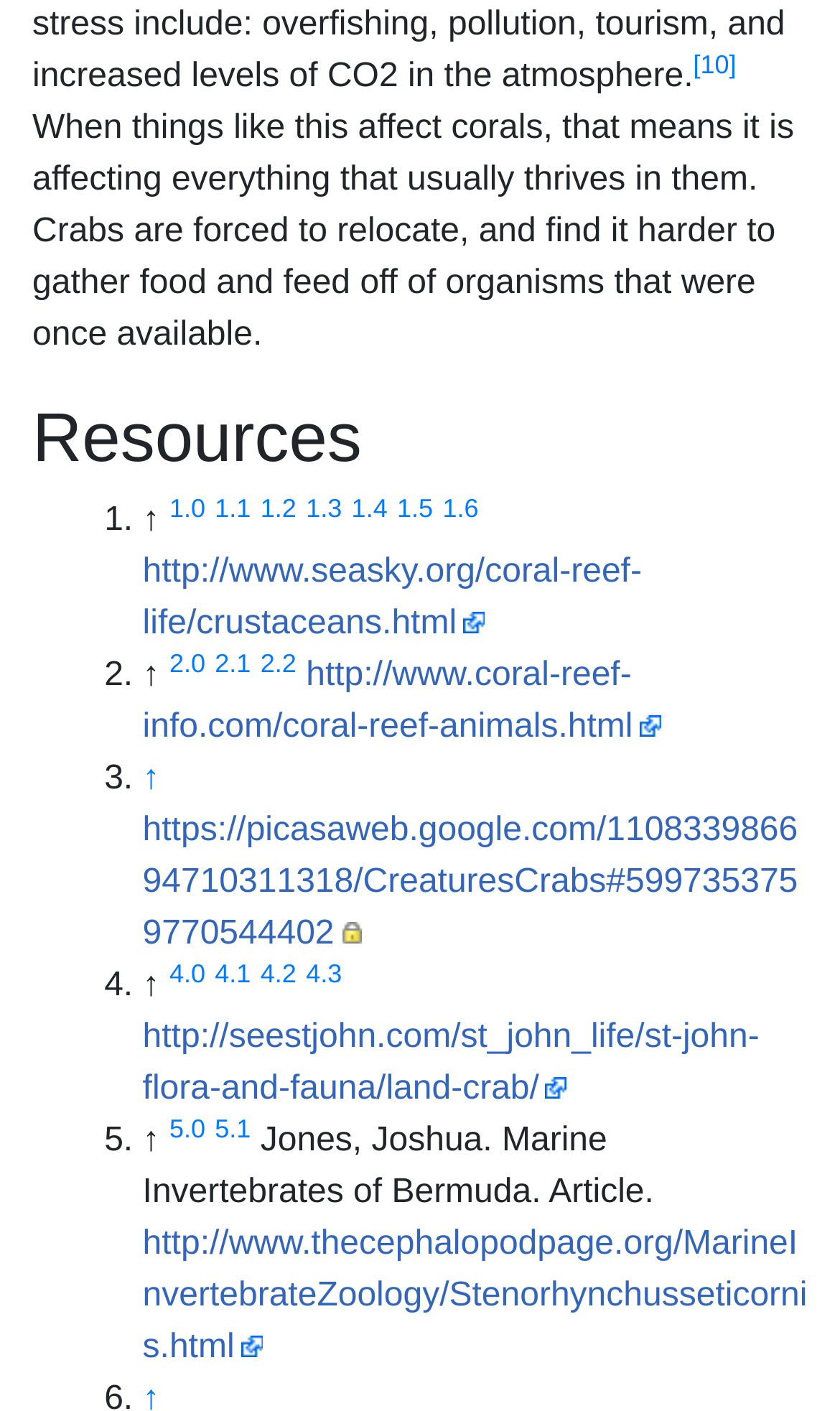Please specify the bounding box coordinates of the clickable region to carry out the following instruction: "Read the article about Marine Invertebrates of Bermuda". The coordinates should be four float numbers between 0 and 1, in the format [left, top, right, bottom].

[0.17, 0.795, 0.779, 0.858]